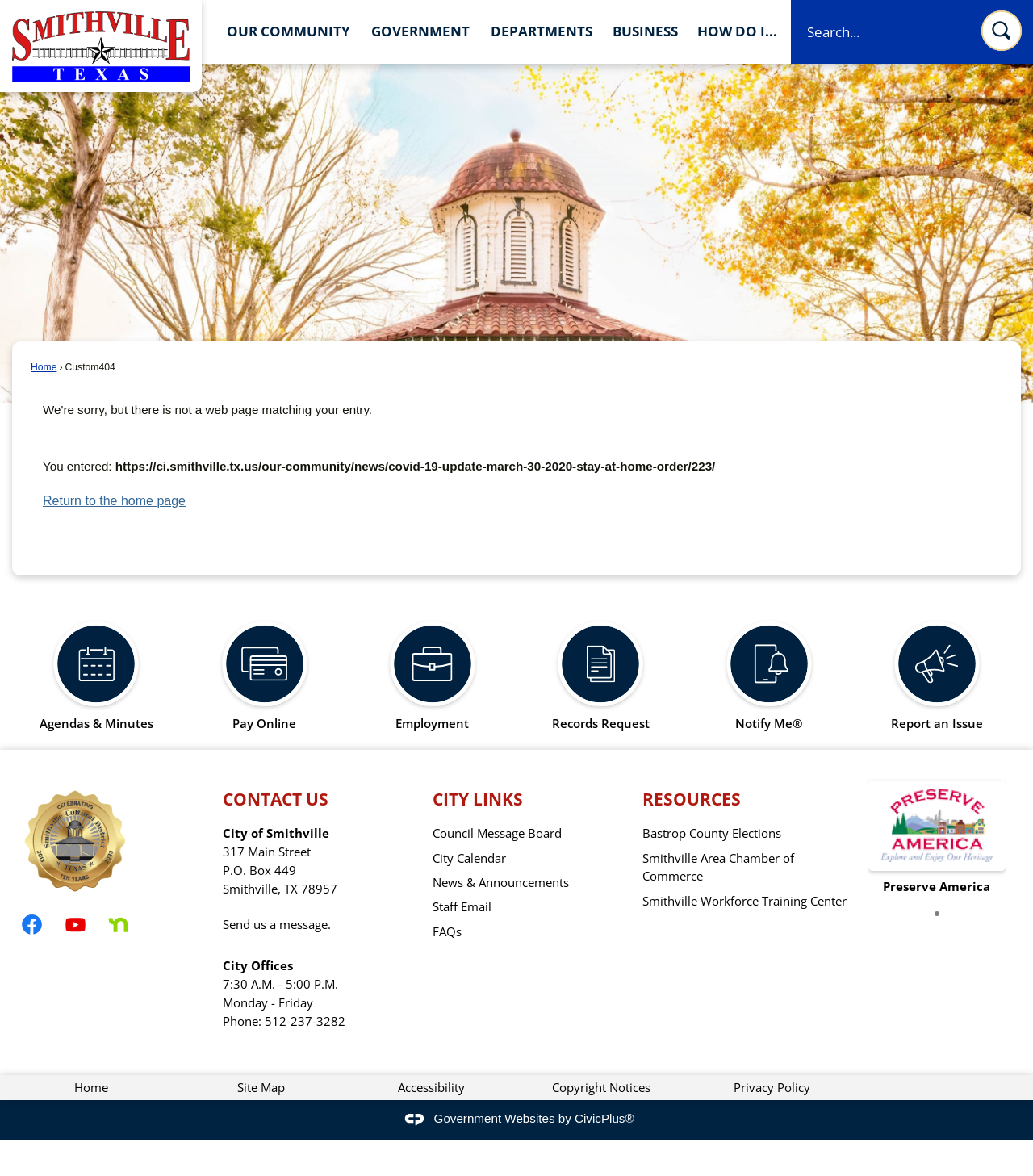What is the 'Notify Me®' link for?
Provide a detailed and well-explained answer to the question.

The 'Notify Me®' link is likely used to allow users to receive notifications or updates from the City of Smithville, possibly related to news, events, or other important information.